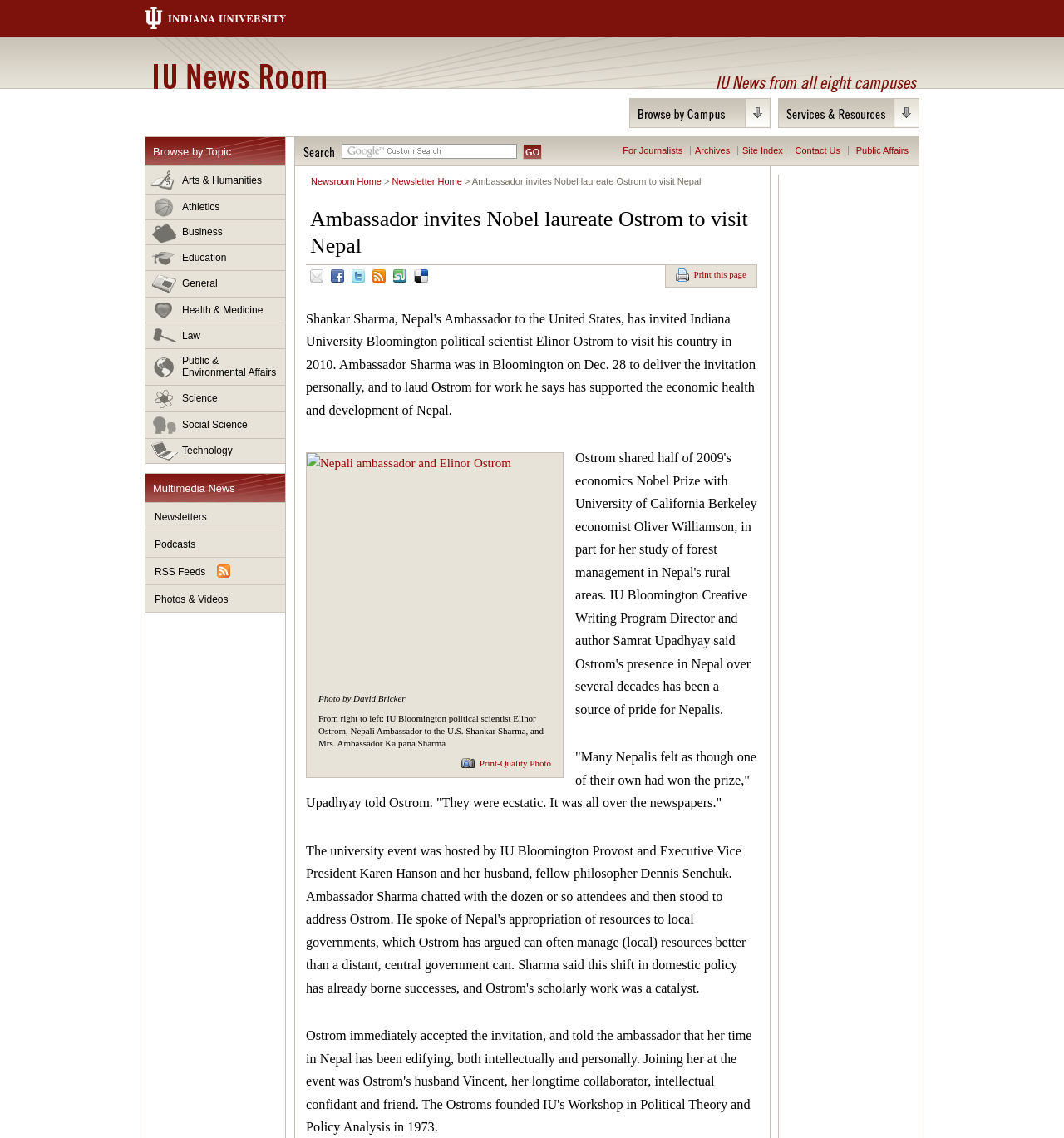Determine the coordinates of the bounding box that should be clicked to complete the instruction: "Click on the 'Ariba' link". The coordinates should be represented by four float numbers between 0 and 1: [left, top, right, bottom].

None